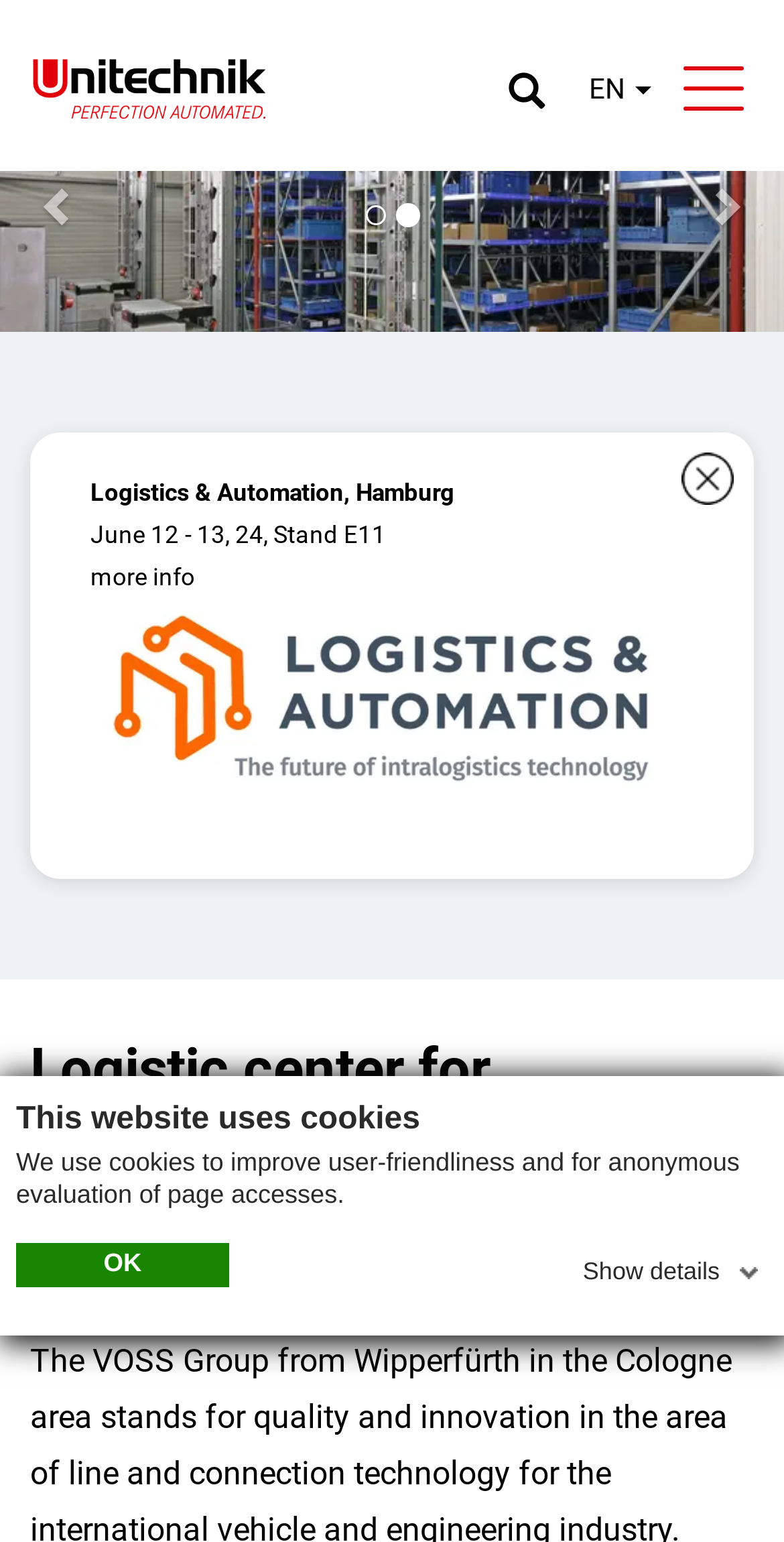Given the element description "EN" in the screenshot, predict the bounding box coordinates of that UI element.

[0.751, 0.047, 0.831, 0.068]